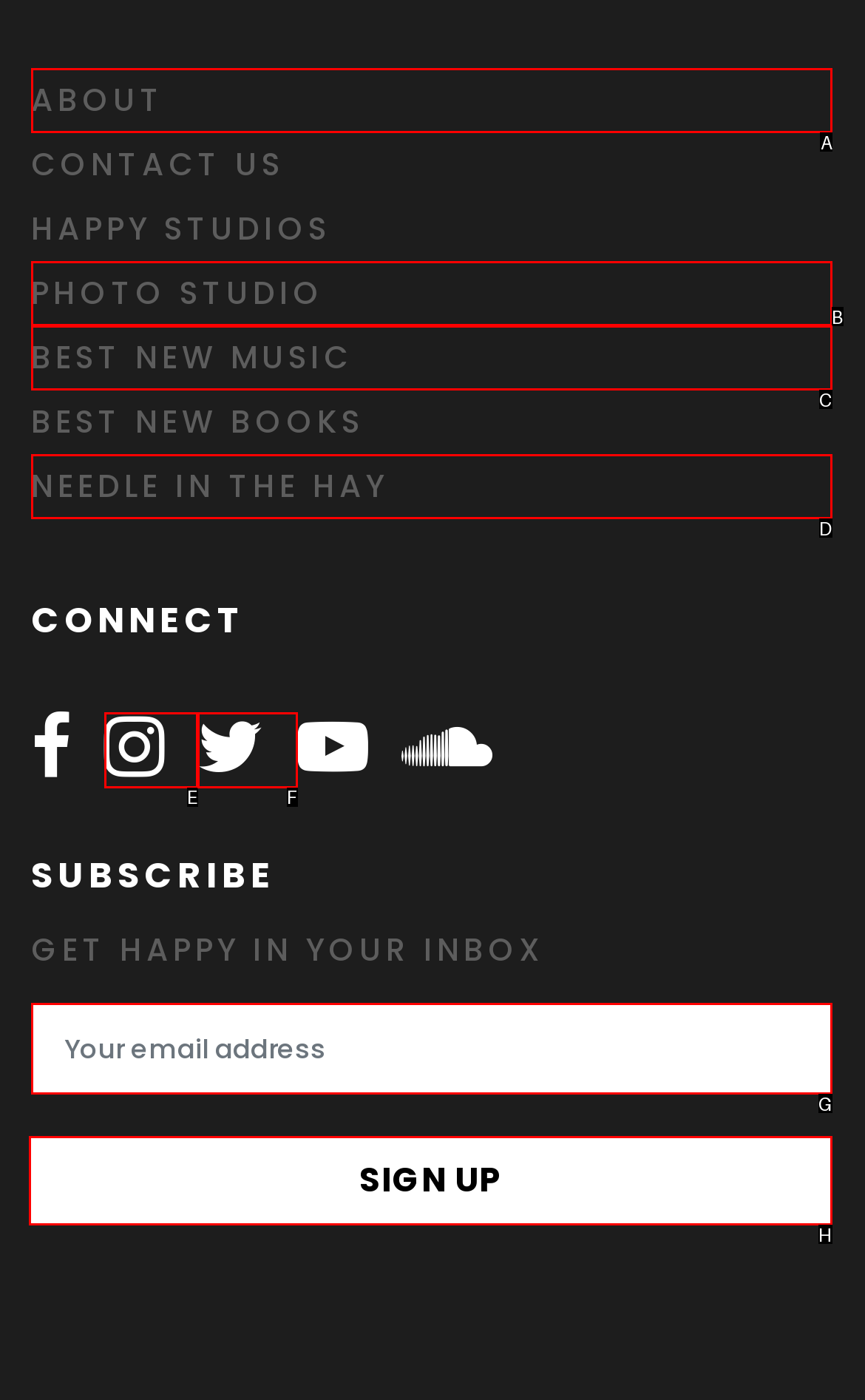Identify the letter of the option that should be selected to accomplish the following task: Click on ABOUT. Provide the letter directly.

A